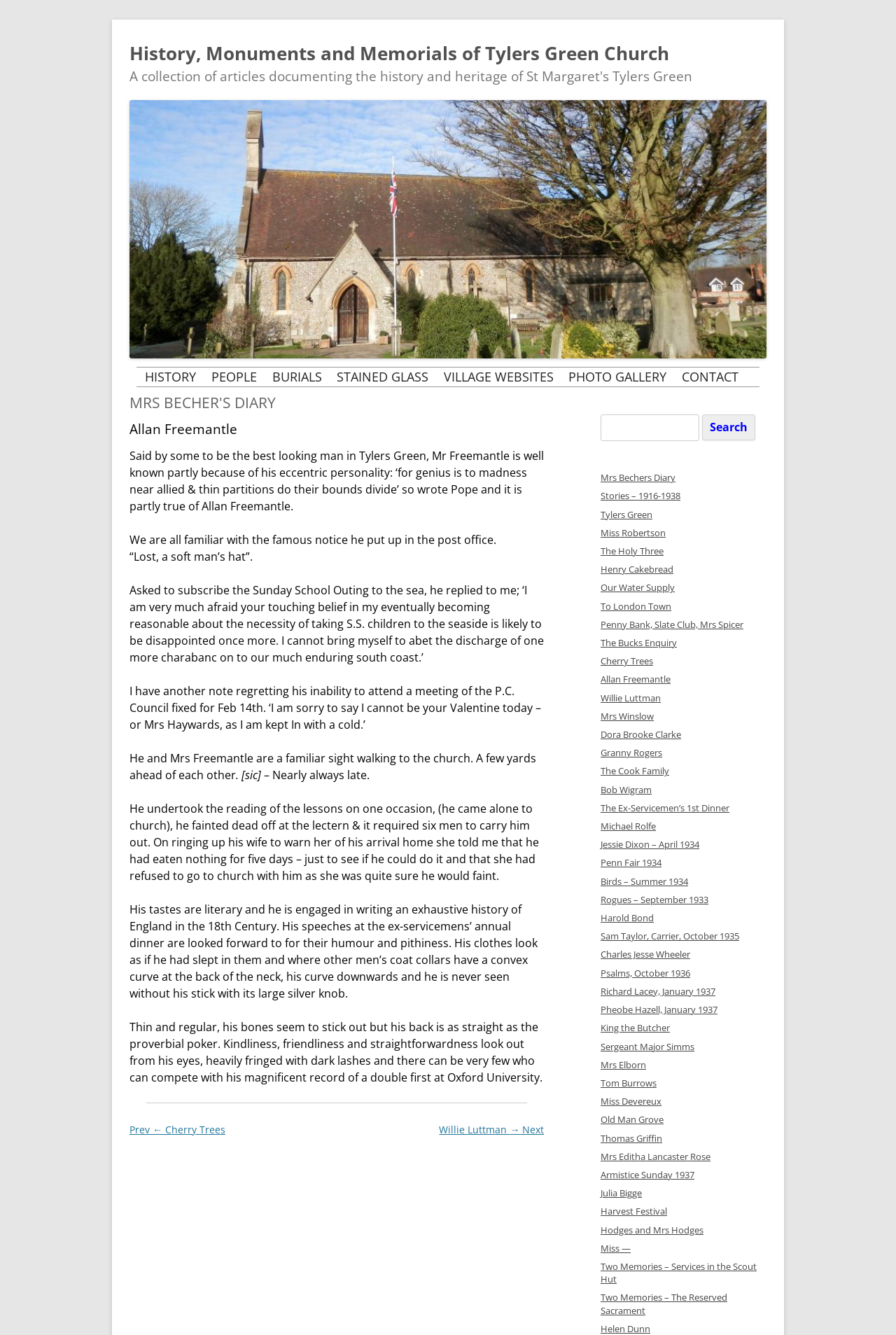Generate a thorough caption that explains the contents of the webpage.

This webpage is dedicated to the history, monuments, and memorials of Tylers Green Church, with a focus on the life and legacy of Allan Freemantle. The page is divided into several sections, with a prominent header image at the top. Below the header image, there is a collection of links to various articles and stories, organized into categories such as "History", "People", "Burials", and "Stained Glass".

The main content of the page is an article about Allan Freemantle, which includes several paragraphs of text describing his life, personality, and accomplishments. The article is accompanied by a series of links to related stories and articles, which are listed in a sidebar to the right of the main content.

The page also features a search bar at the top, allowing users to search for specific keywords or phrases within the website. Additionally, there is a navigation menu at the bottom of the page, with links to previous and next articles, as well as a list of related stories and categories.

Throughout the page, there are numerous links to other articles and stories, which are organized into categories and listed in a sidebar or at the bottom of the page. The overall design of the page is simple and easy to navigate, with a focus on providing access to a wealth of information about the history and heritage of Tylers Green Church.